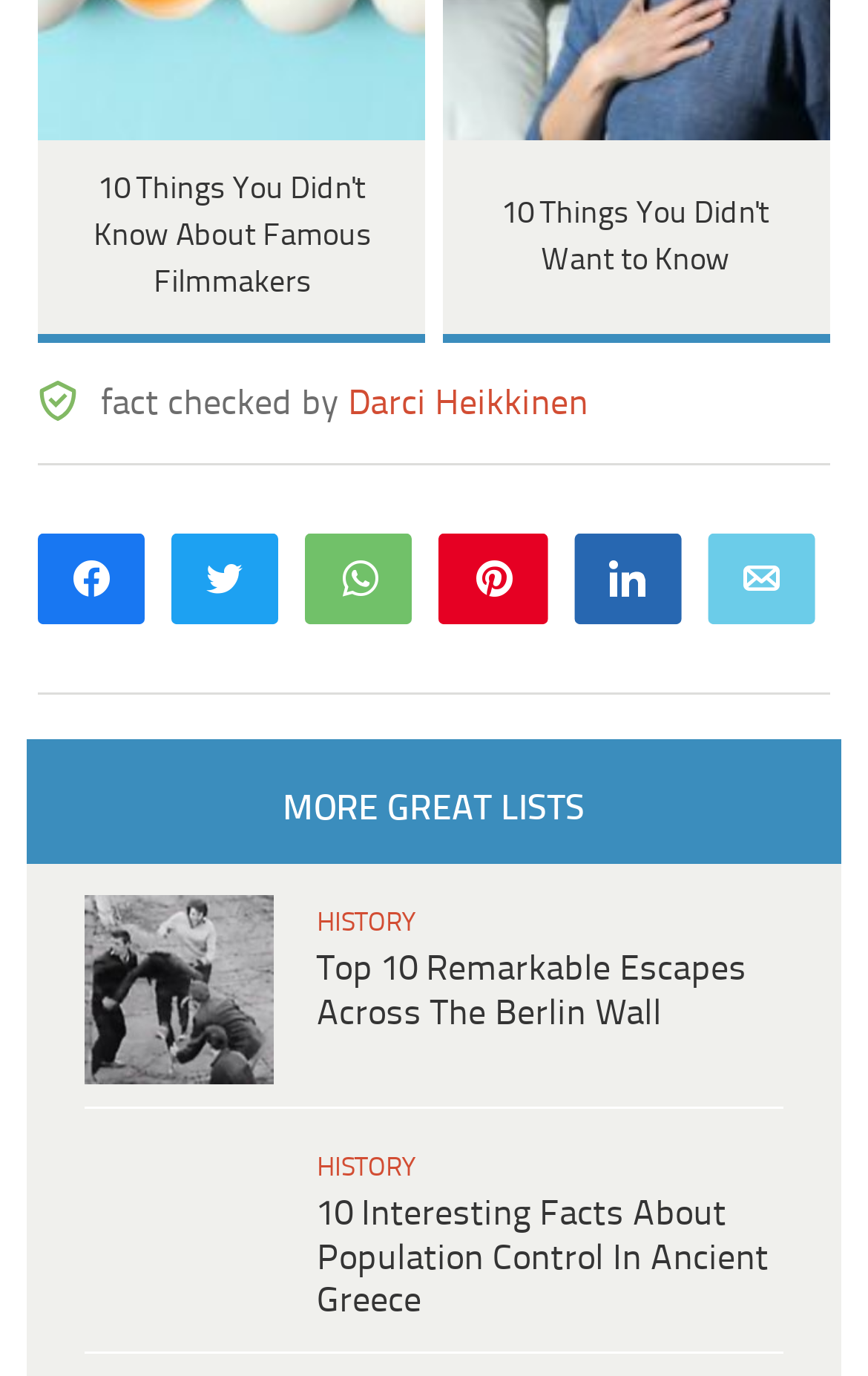What social media platforms can you share the article on?
Please provide a detailed answer to the question.

The link elements with the texts 'k Share', 'N Tweet', 'T WhatsApp', 'A Pin', 's Share', and 'i Email' are located near each other, indicating that the article can be shared on these social media platforms.